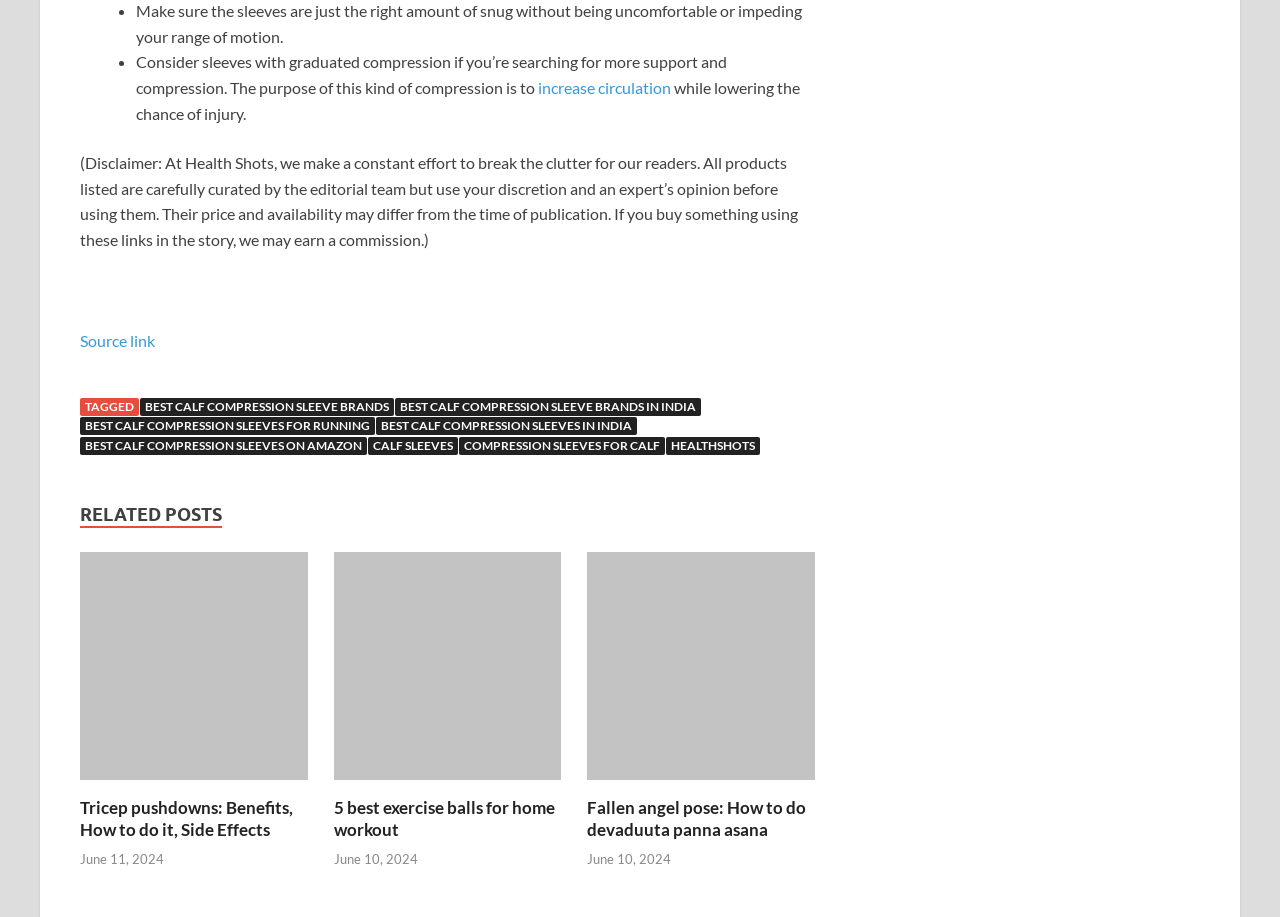Pinpoint the bounding box coordinates of the element that must be clicked to accomplish the following instruction: "Click on the link to learn about increasing circulation". The coordinates should be in the format of four float numbers between 0 and 1, i.e., [left, top, right, bottom].

[0.42, 0.085, 0.524, 0.106]